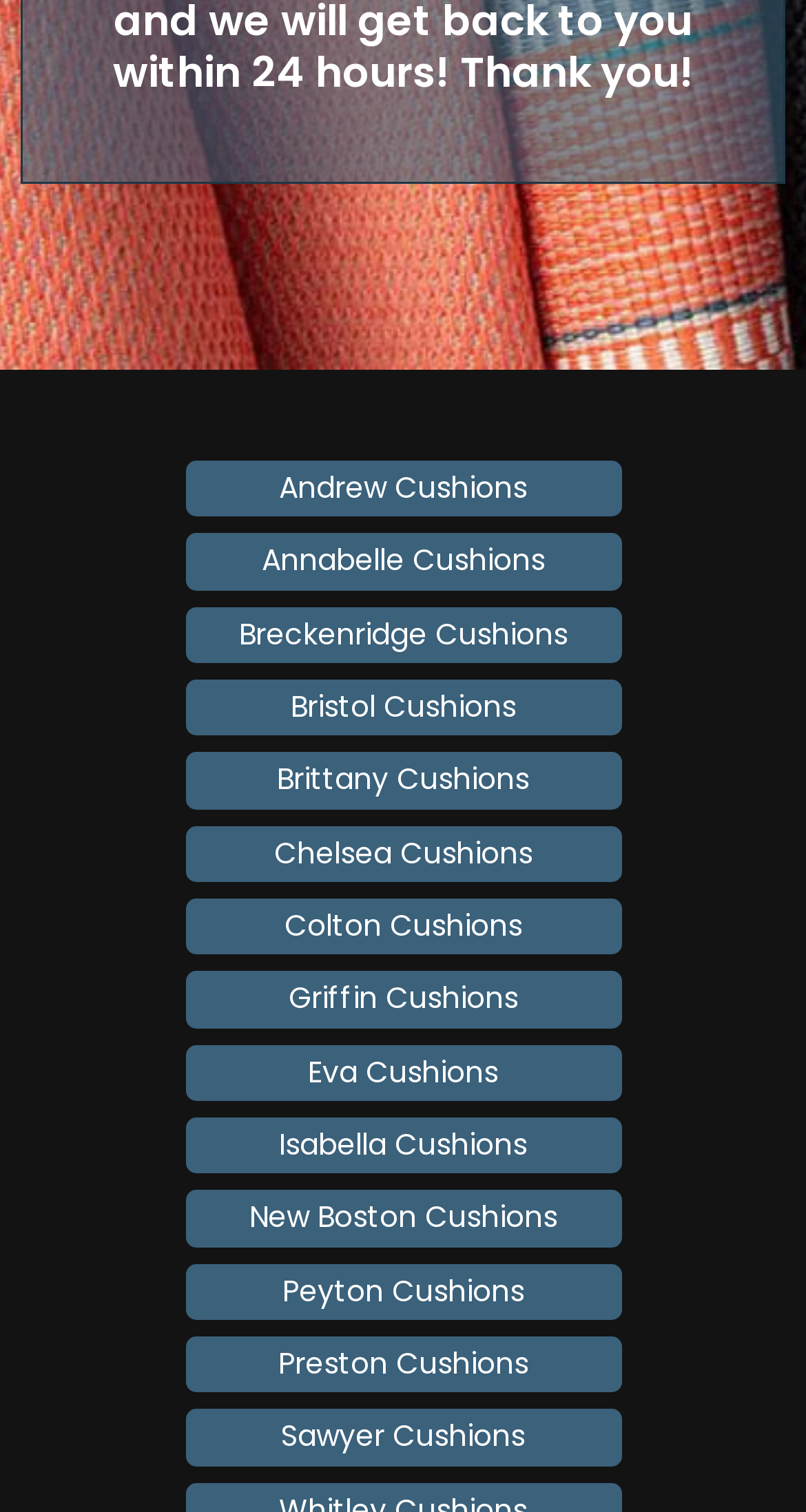Determine the bounding box coordinates of the clickable region to follow the instruction: "view Andrew Cushions".

[0.295, 0.307, 0.705, 0.339]